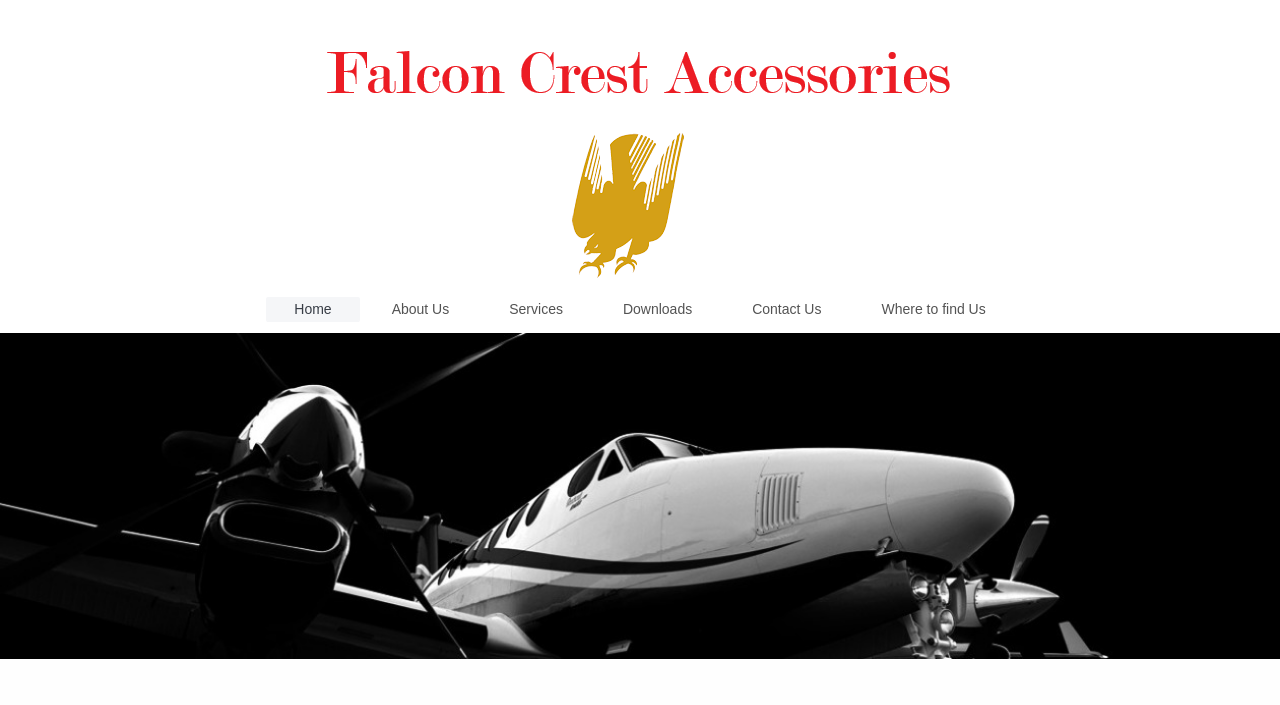Determine the bounding box for the UI element that matches this description: "Downloads".

[0.465, 0.421, 0.563, 0.456]